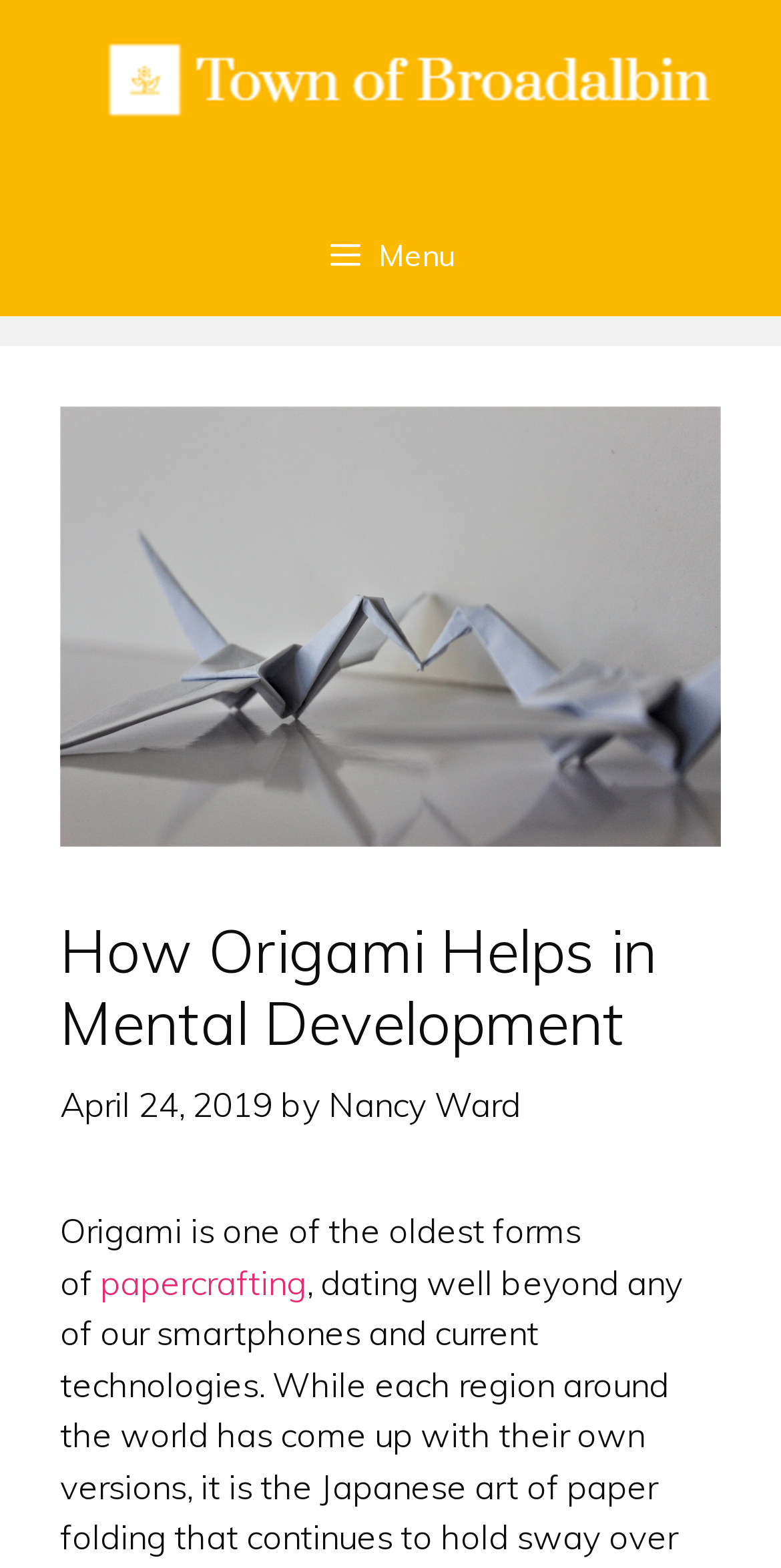Answer the following query with a single word or phrase:
What is the topic of the article related to?

Origami